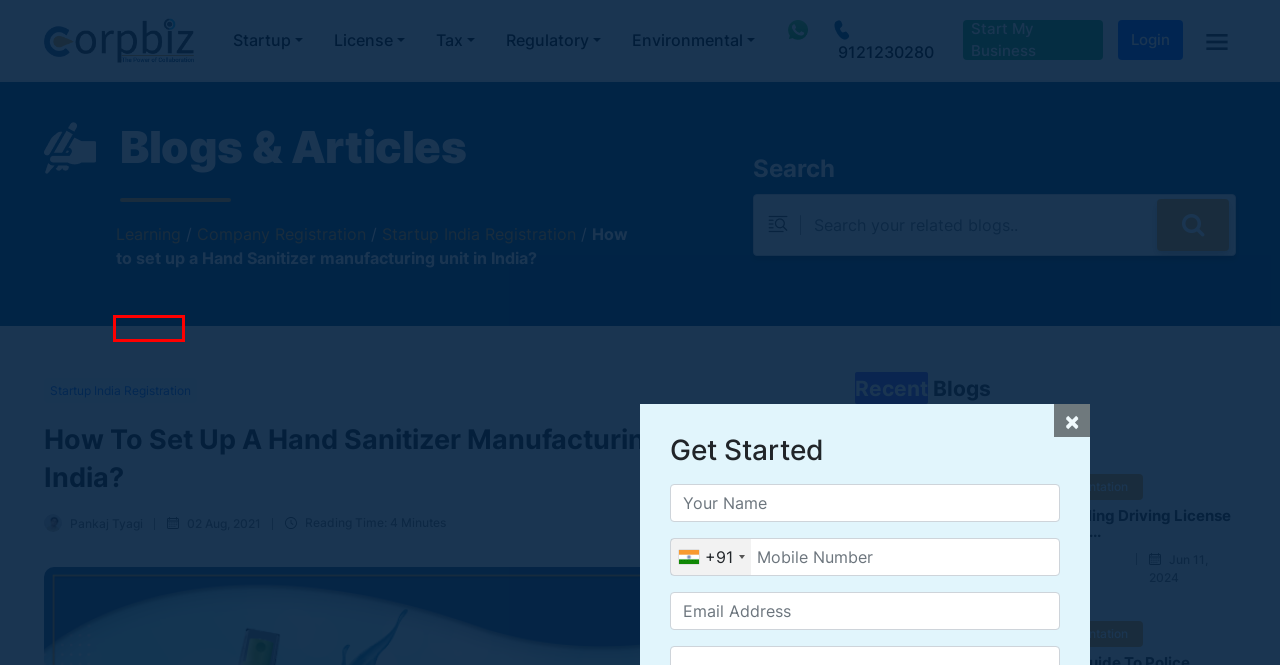Analyze the webpage screenshot with a red bounding box highlighting a UI element. Select the description that best matches the new webpage after clicking the highlighted element. Here are the options:
A. Corpbiz
B. Corpbiz Knowledge - Latest Notification on MCA, SEBI, FSSAI, GST
C. Legal Documentation
D. Startup India Registration
E. Corpbiz - #1 Platform for Tax, Trademark, MCA & Compliance
F. Startup Company Registration in India | Online Procedure | Corpbiz
G. Category: Company Registration - Corpbiz
H. Effortless eFiling: Easy Online Driving License Application

B